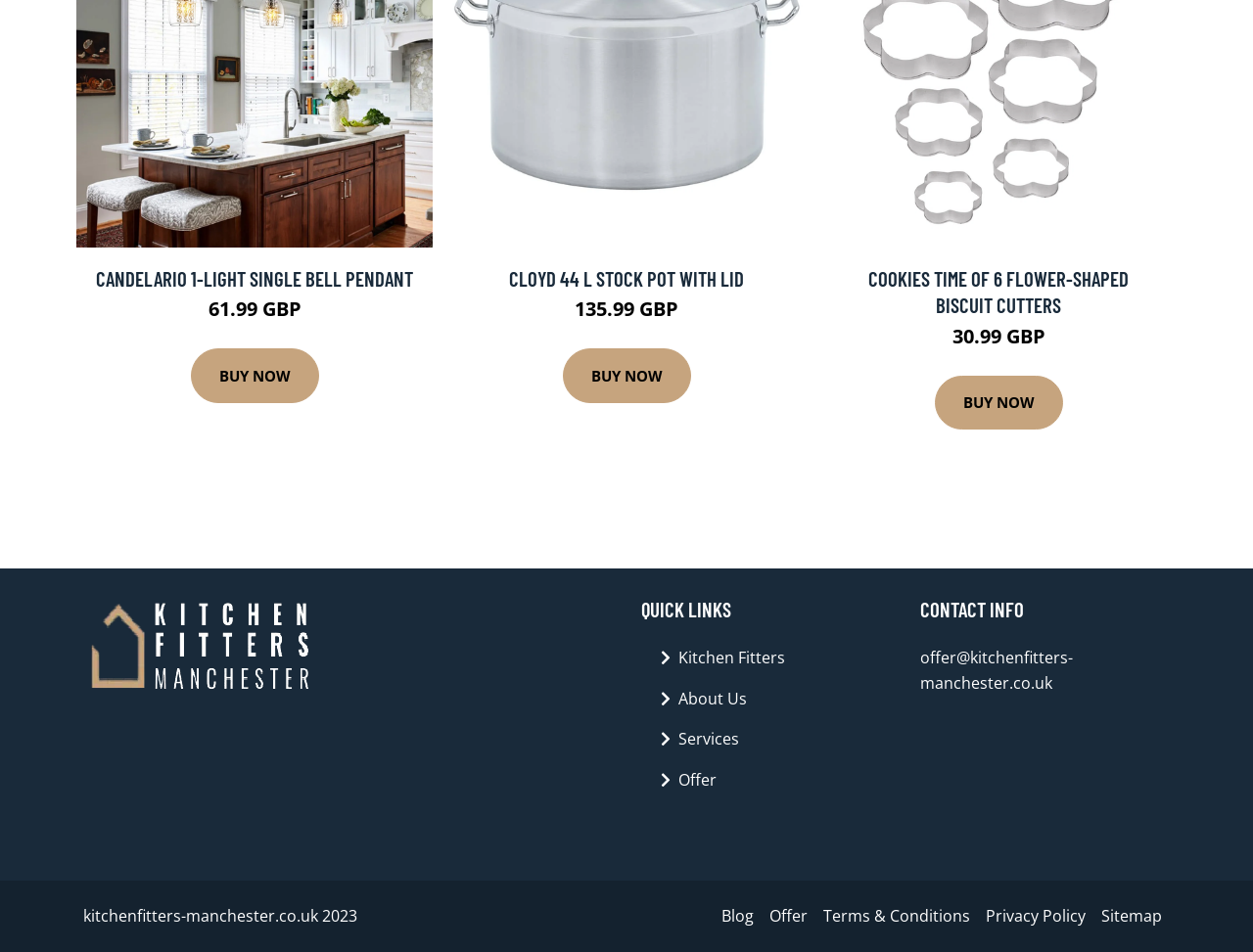Please identify the coordinates of the bounding box that should be clicked to fulfill this instruction: "Check the offer".

[0.541, 0.807, 0.572, 0.833]